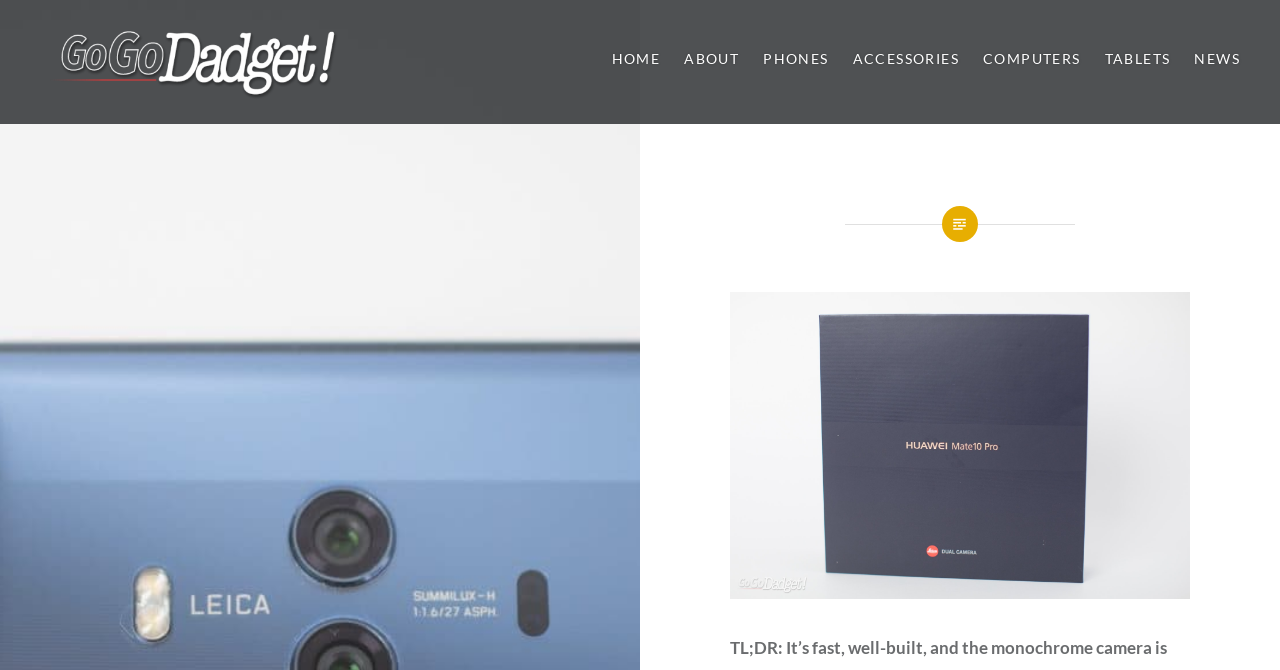What is the name of the website?
Using the image, elaborate on the answer with as much detail as possible.

I looked at the top-left corner of the webpage and found the logo and text 'GoGoDadget', which suggests that it is the name of the website.